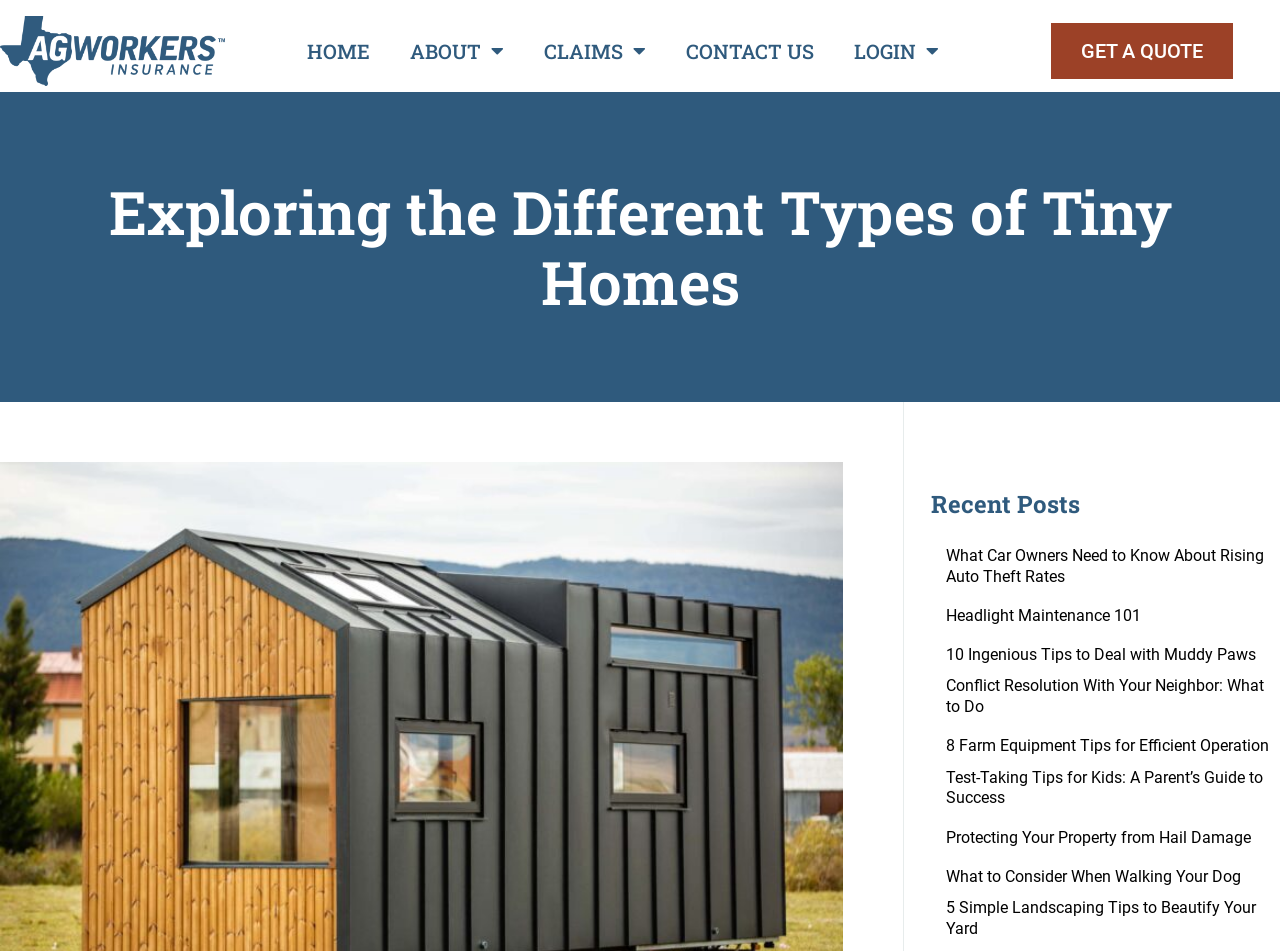Identify the bounding box coordinates of the area you need to click to perform the following instruction: "get a quote".

[0.819, 0.021, 0.965, 0.086]